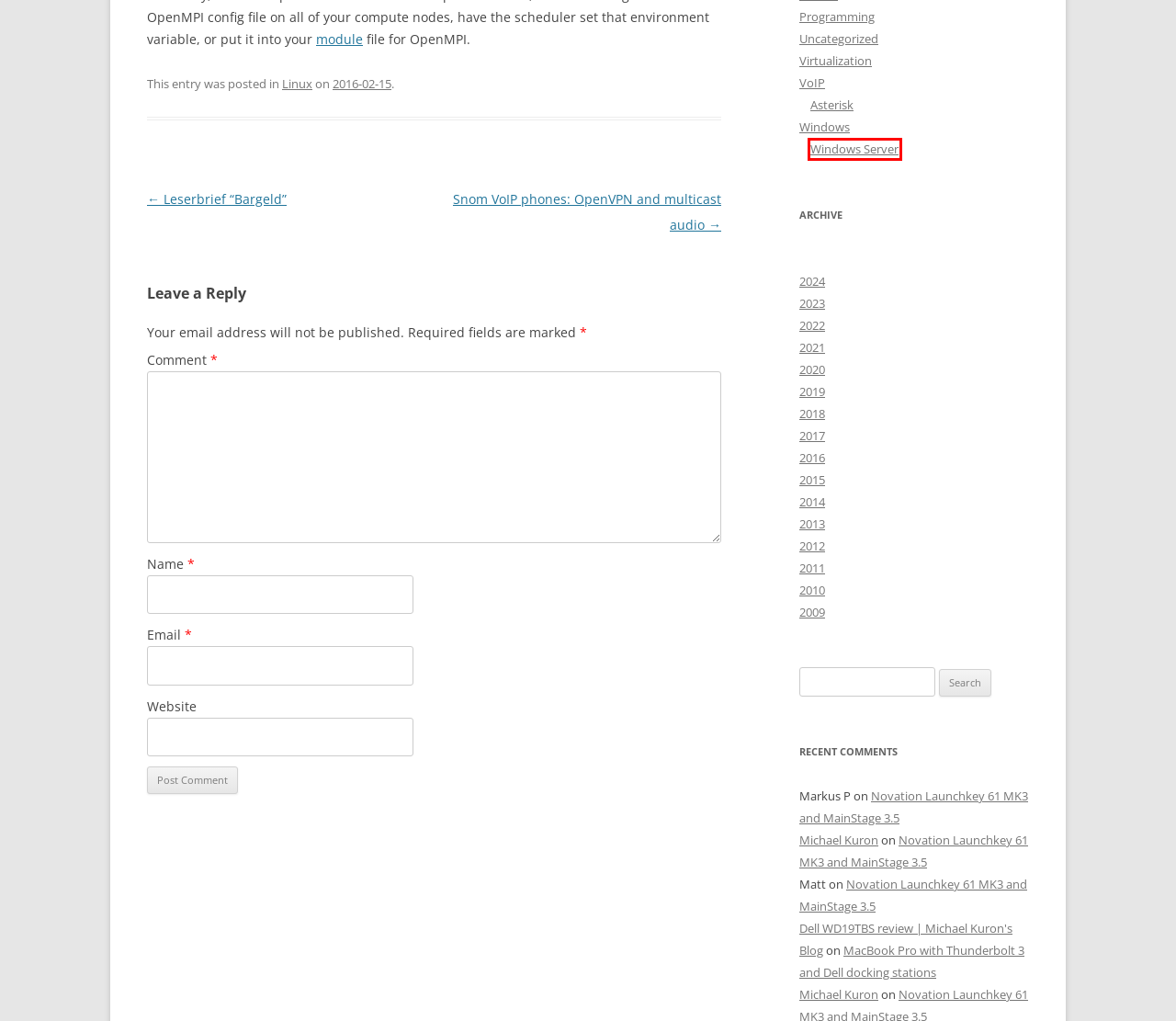Examine the screenshot of a webpage with a red bounding box around a UI element. Your task is to identify the webpage description that best corresponds to the new webpage after clicking the specified element. The given options are:
A. 2021 | Michael Kuron's Blog
B. Environment Modules
C. Windows Server | Michael Kuron's Blog
D. 2024 | Michael Kuron's Blog
E. 2020 | Michael Kuron's Blog
F. Dell WD19TBS review | Michael Kuron's Blog
G. Snom VoIP phones: OpenVPN and multicast audio | Michael Kuron's Blog
H. VoIP | Michael Kuron's Blog

C